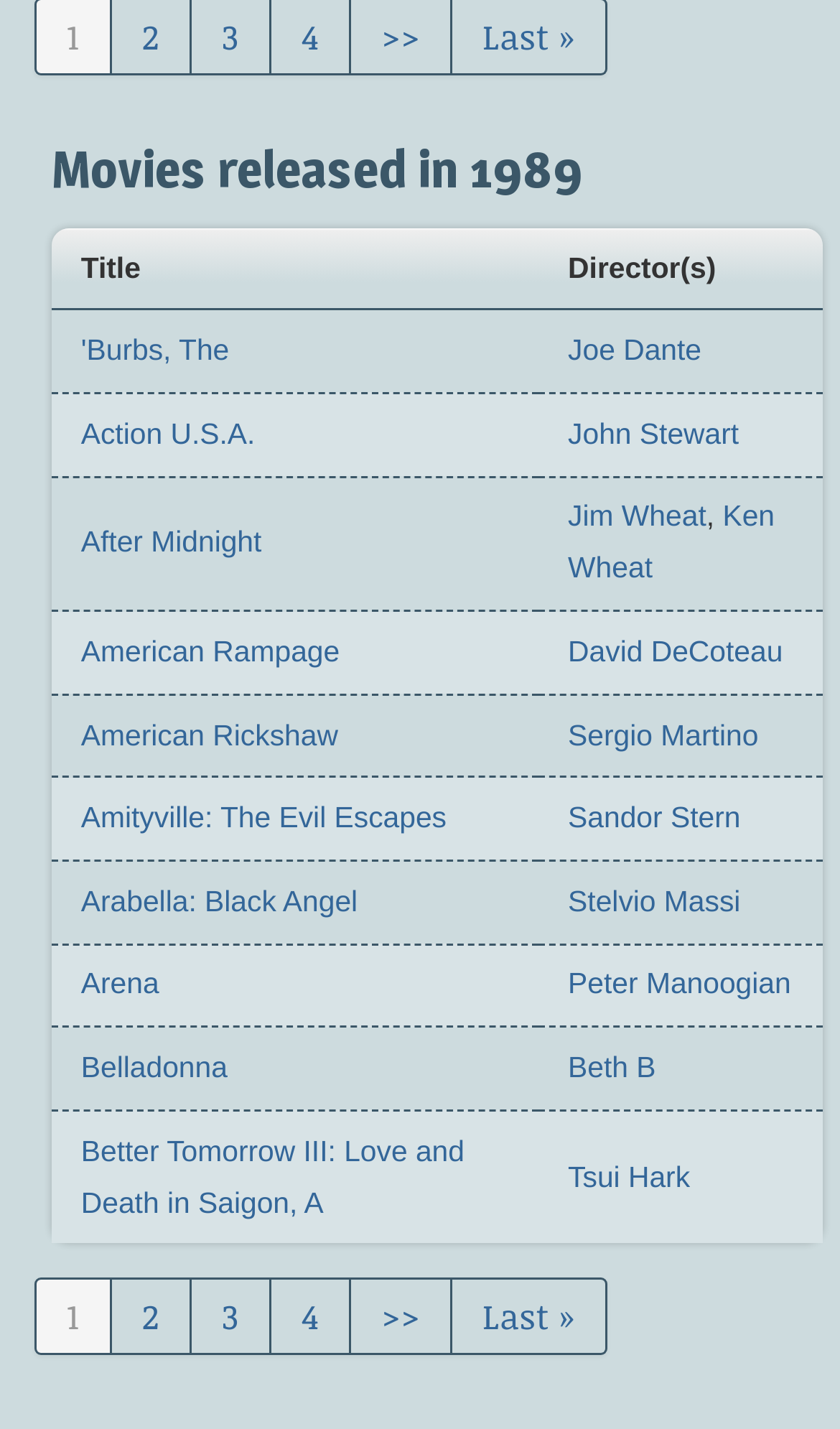Please determine the bounding box coordinates for the UI element described here. Use the format (top-left x, top-left y, bottom-right x, bottom-right y) with values bounded between 0 and 1: >>

[0.418, 0.894, 0.538, 0.949]